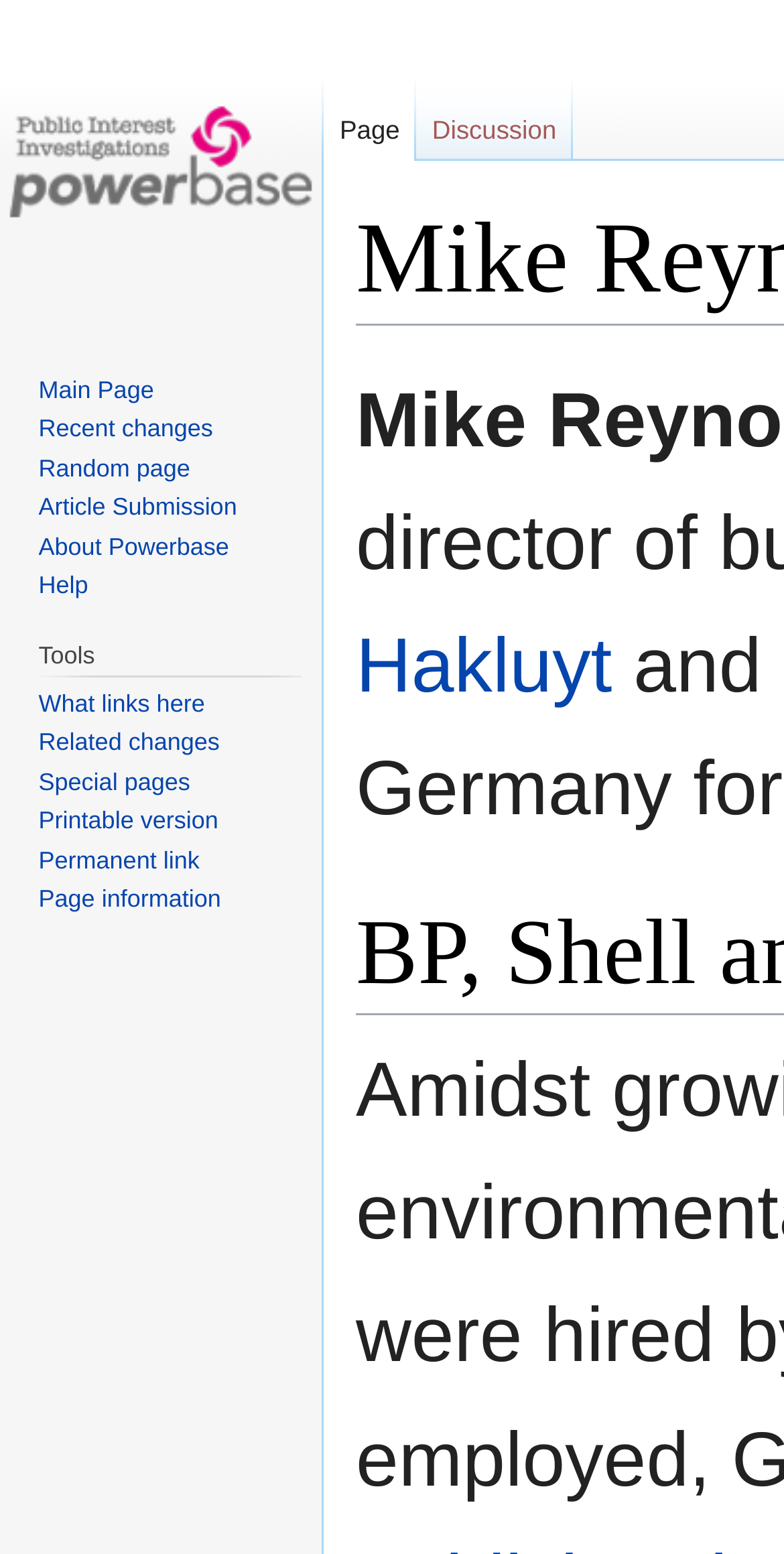Extract the bounding box coordinates of the UI element described by: "Main Page". The coordinates should include four float numbers ranging from 0 to 1, e.g., [left, top, right, bottom].

[0.049, 0.242, 0.196, 0.26]